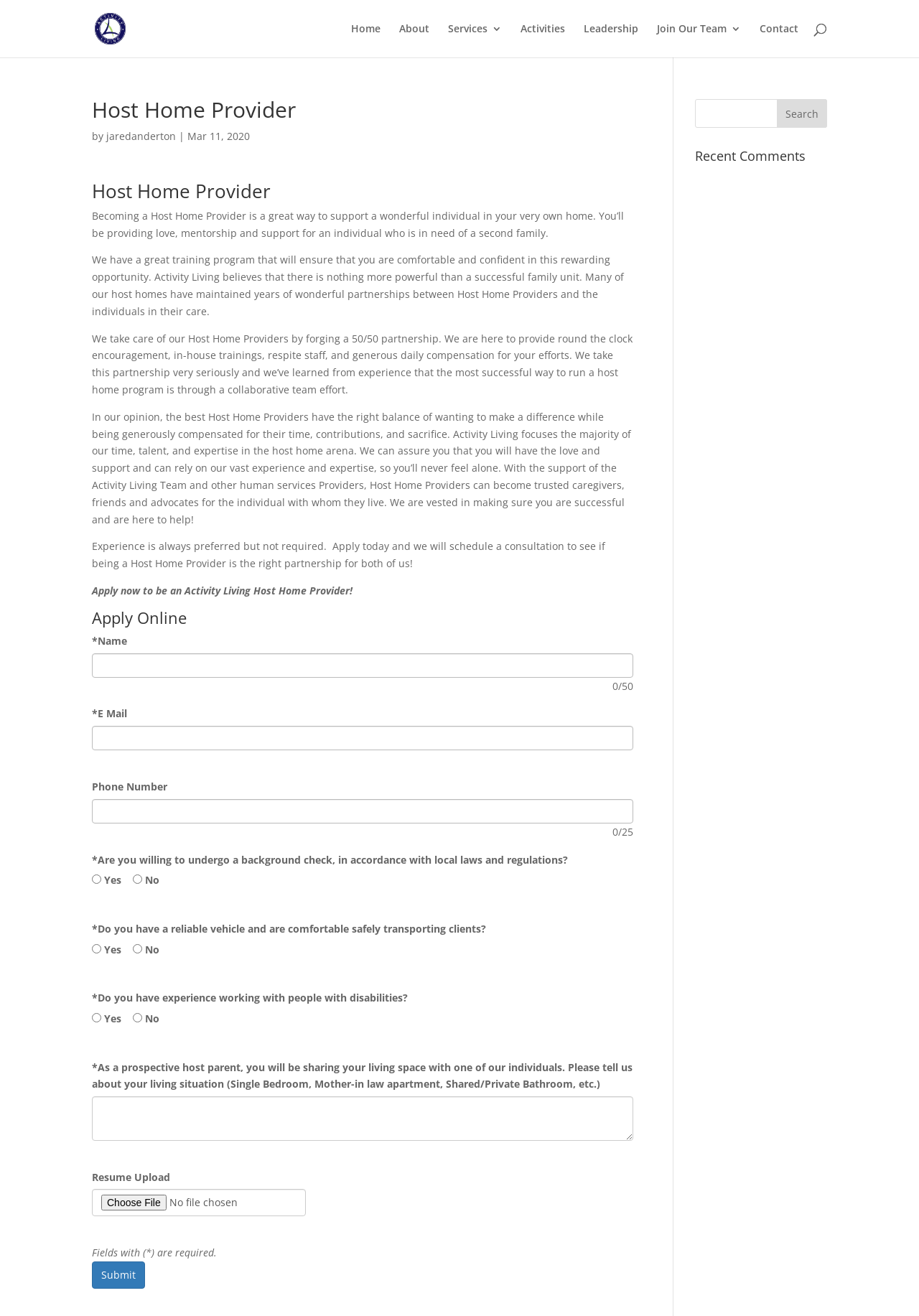Use a single word or phrase to answer the question:
What is required to become a Host Home Provider?

Experience preferred but not required